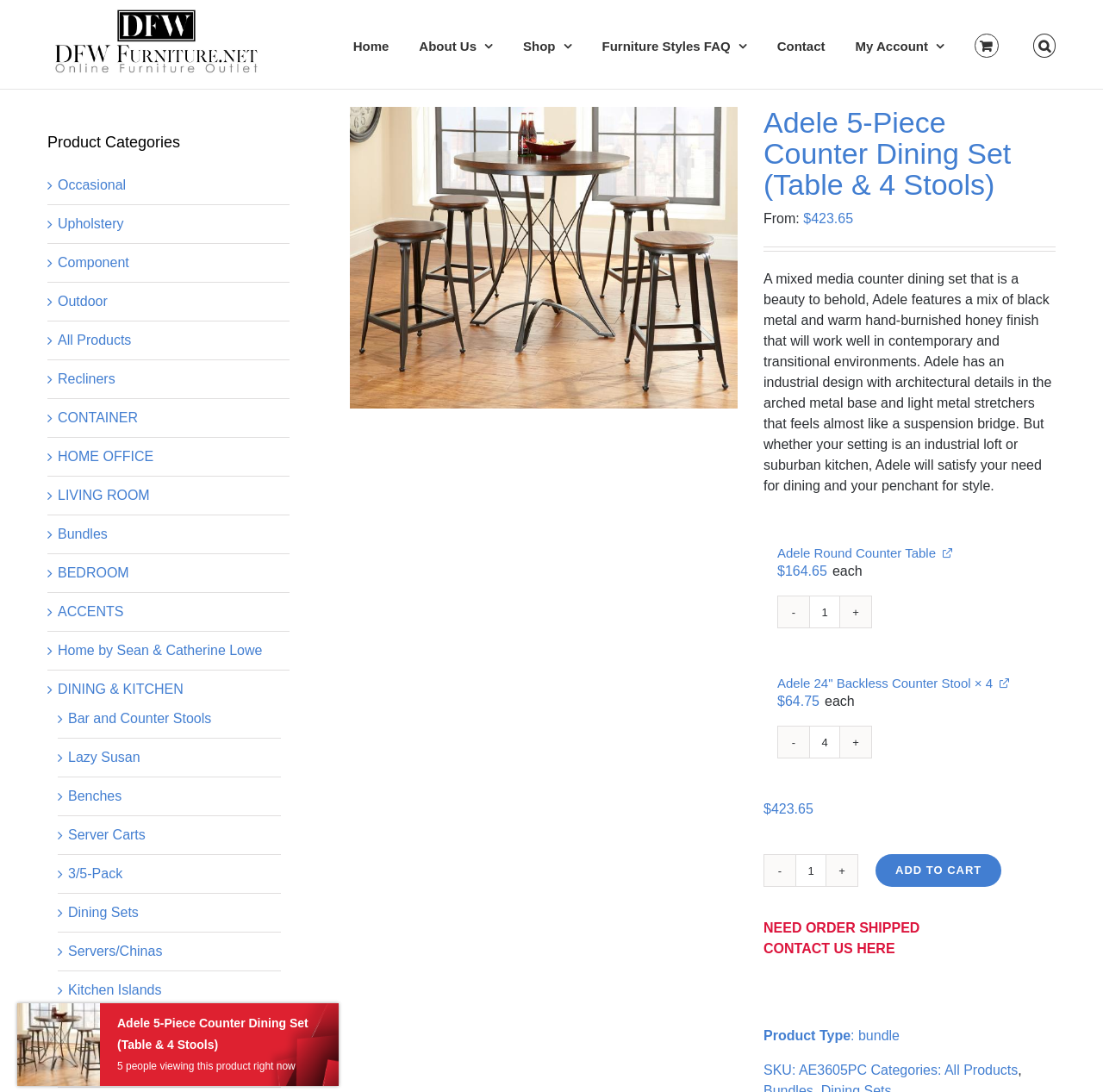What is the price of the Adele 5-Piece Counter Dining Set?
Based on the visual, give a brief answer using one word or a short phrase.

$423.65